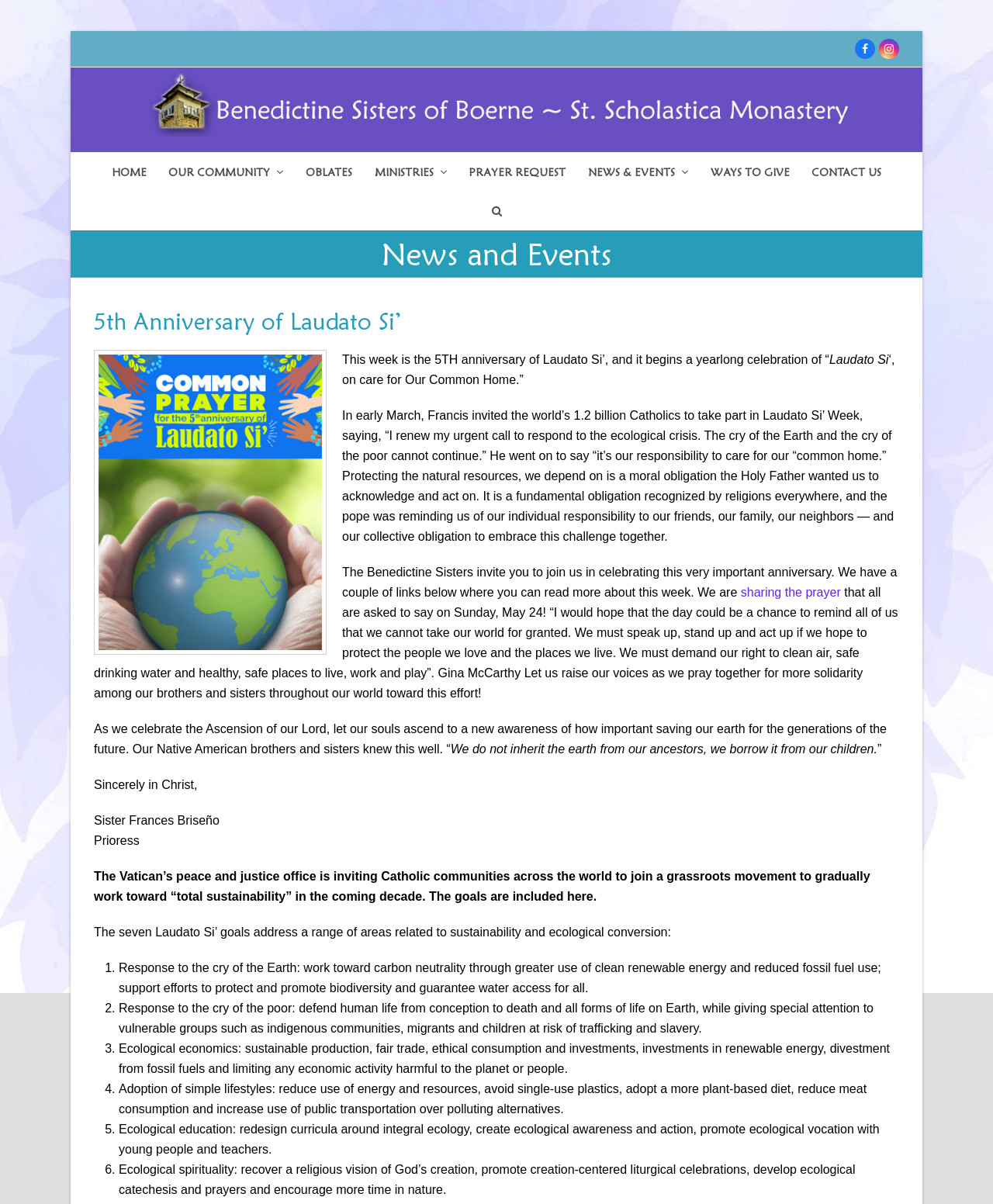Identify the bounding box coordinates of the region that should be clicked to execute the following instruction: "Search for something".

[0.485, 0.159, 0.515, 0.191]